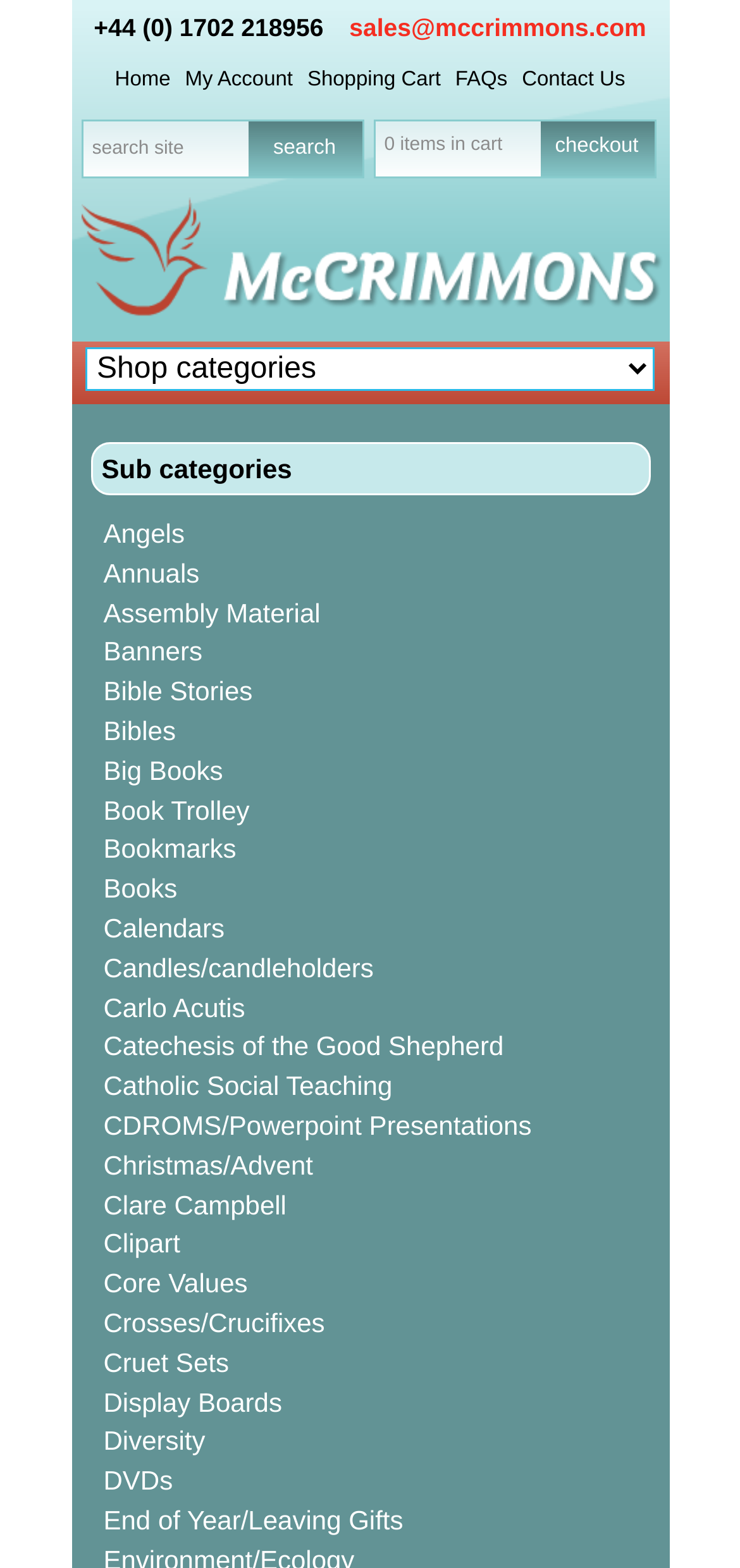Determine the bounding box coordinates for the area you should click to complete the following instruction: "search site".

[0.112, 0.077, 0.322, 0.112]